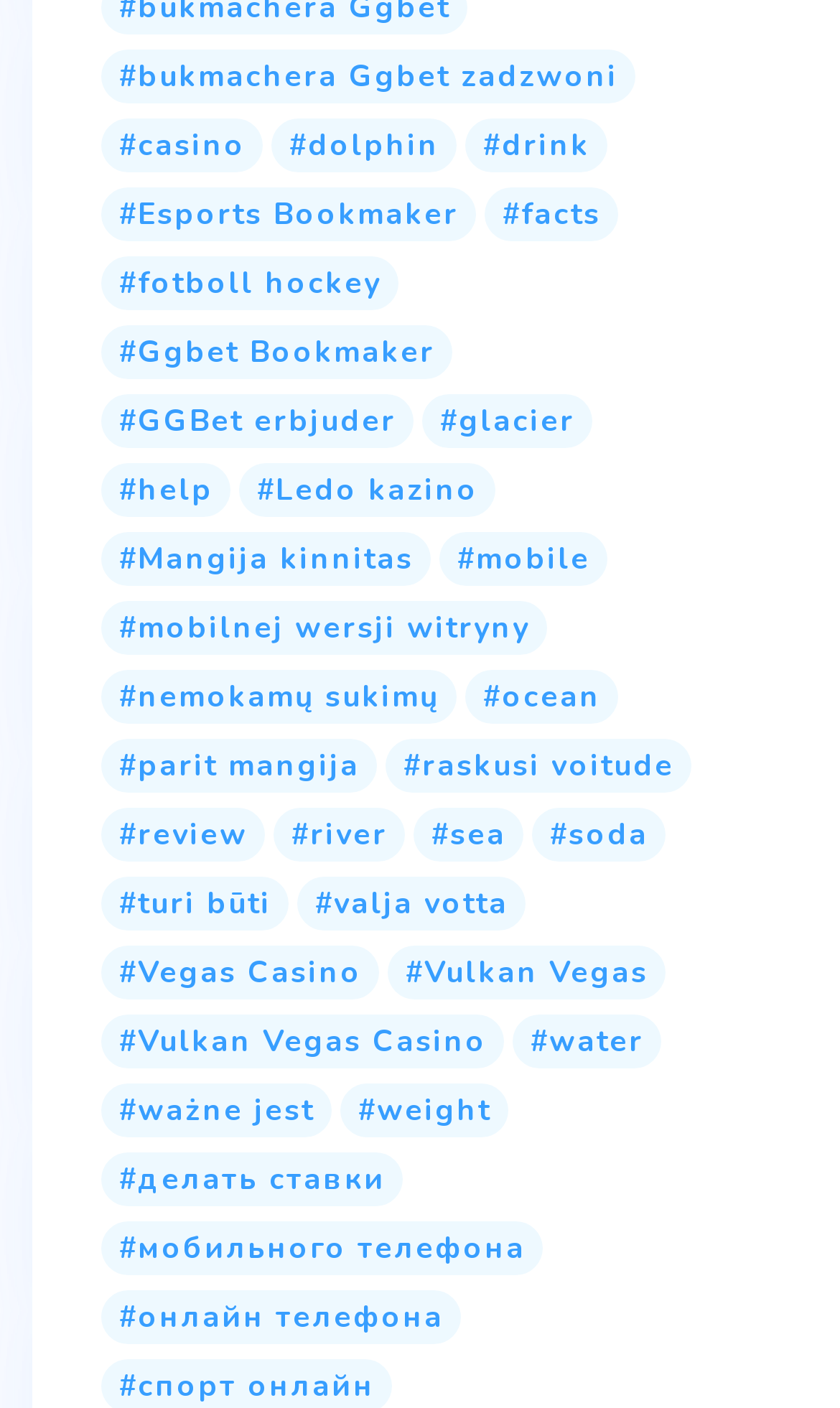Locate the bounding box coordinates of the element that should be clicked to fulfill the instruction: "check help".

[0.121, 0.328, 0.274, 0.367]